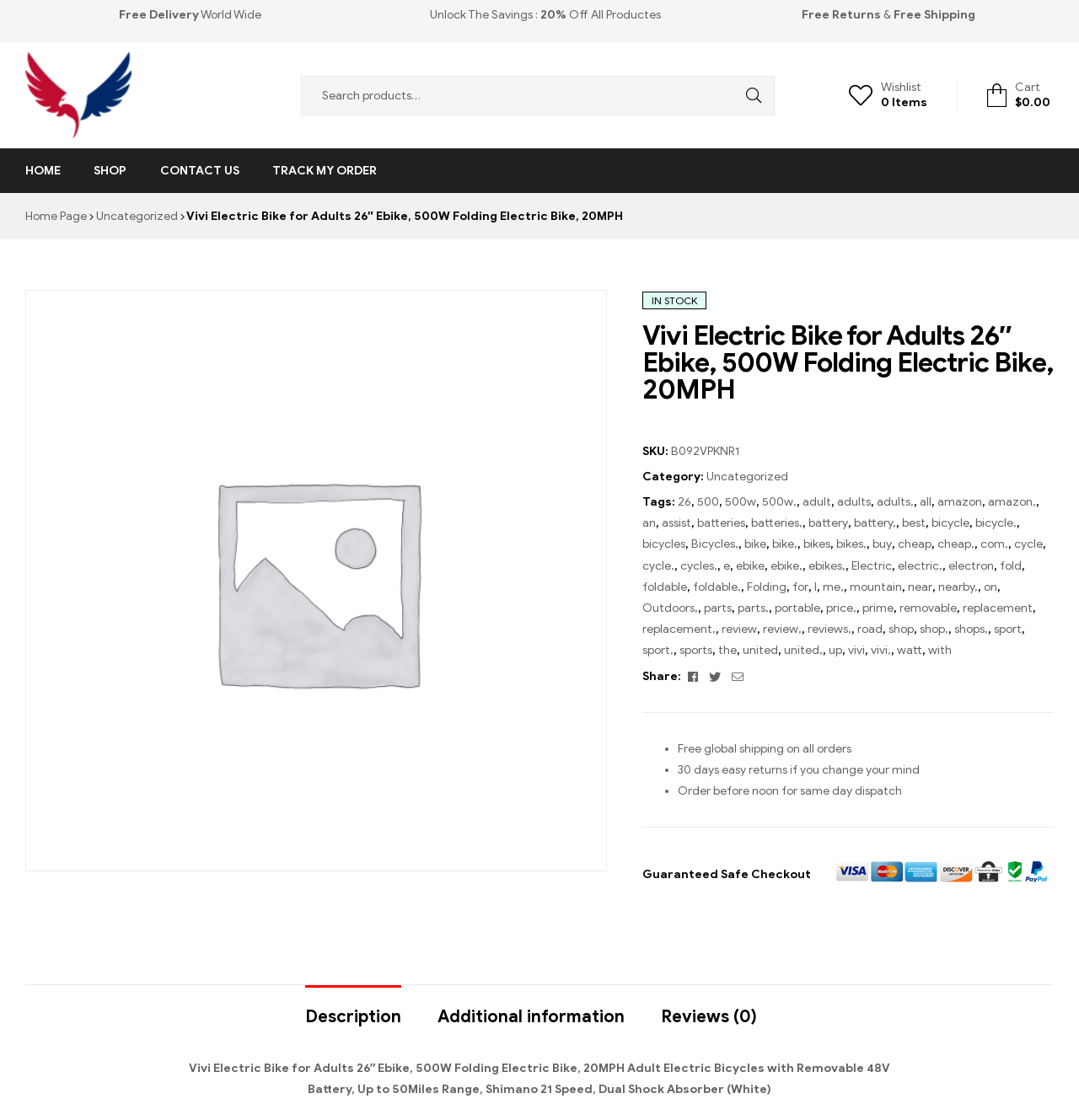Provide a single word or phrase answer to the question: 
What is the category of the electric bike?

Uncategorized